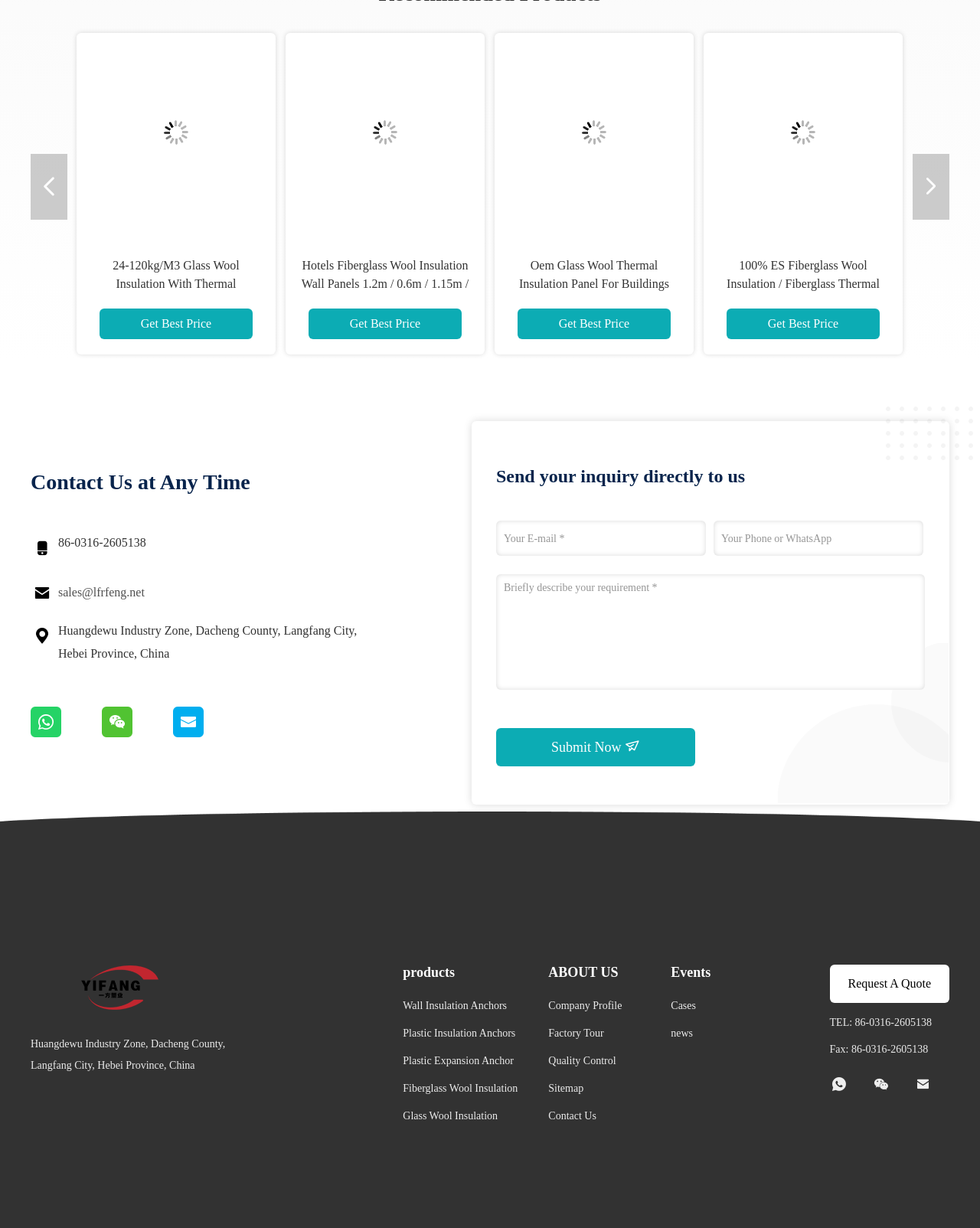Given the content of the image, can you provide a detailed answer to the question?
How can users send an inquiry to the company?

The webpage provides a contact form that allows users to send an inquiry to the company by filling in their email, phone number, and a brief description of their requirement.